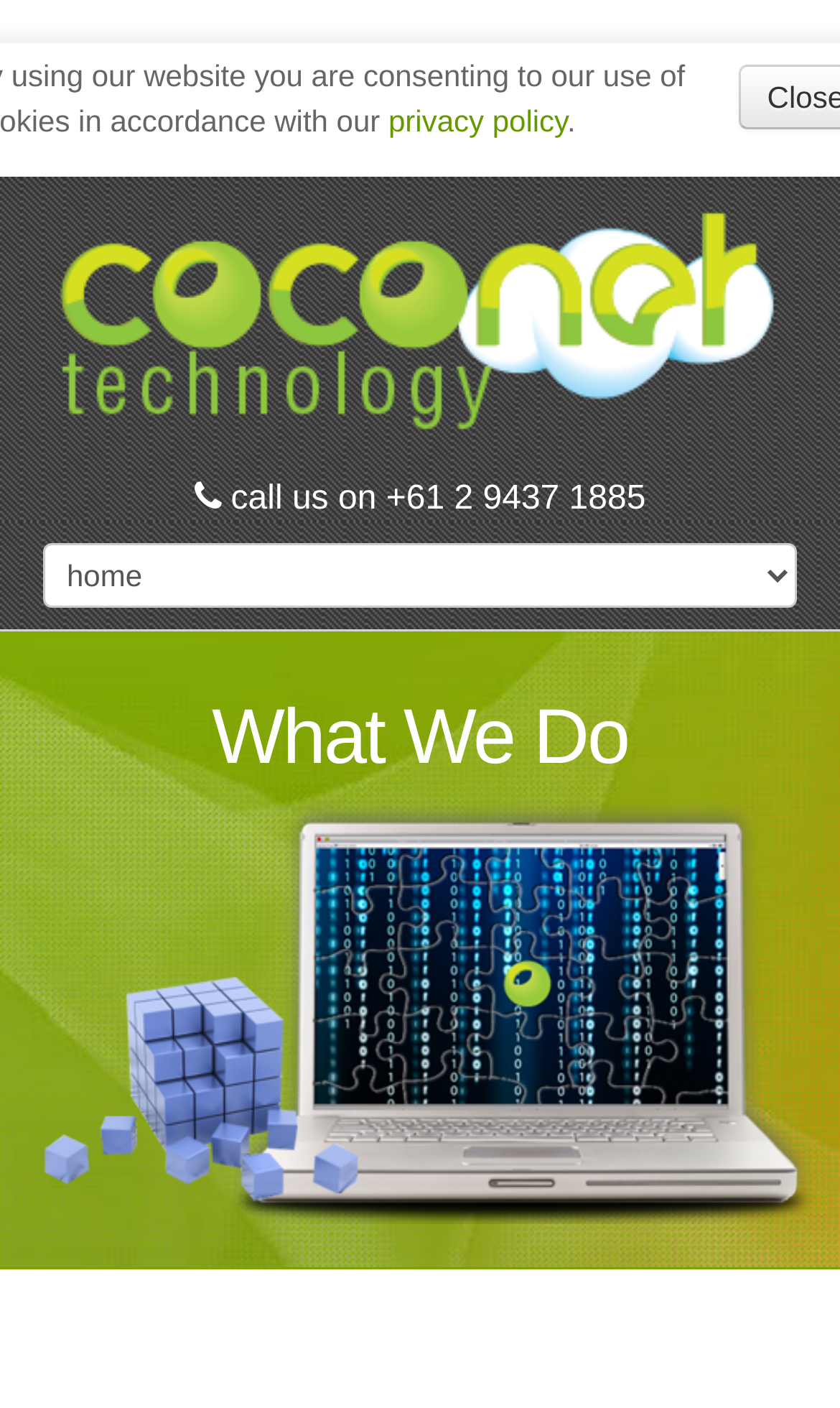Respond to the question below with a single word or phrase: What is the link at the top right?

Privacy Policy